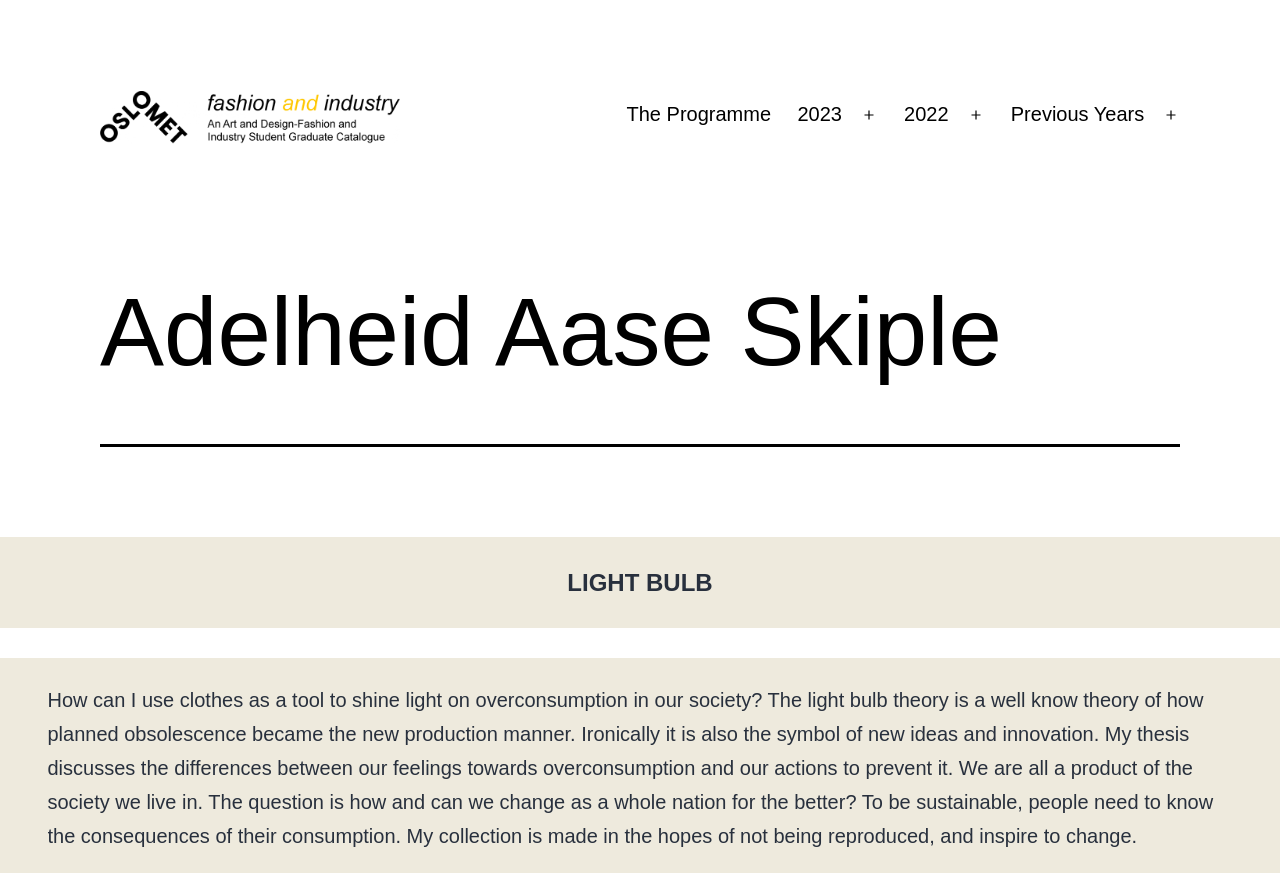Point out the bounding box coordinates of the section to click in order to follow this instruction: "Click the Open menu button".

[0.662, 0.103, 0.696, 0.161]